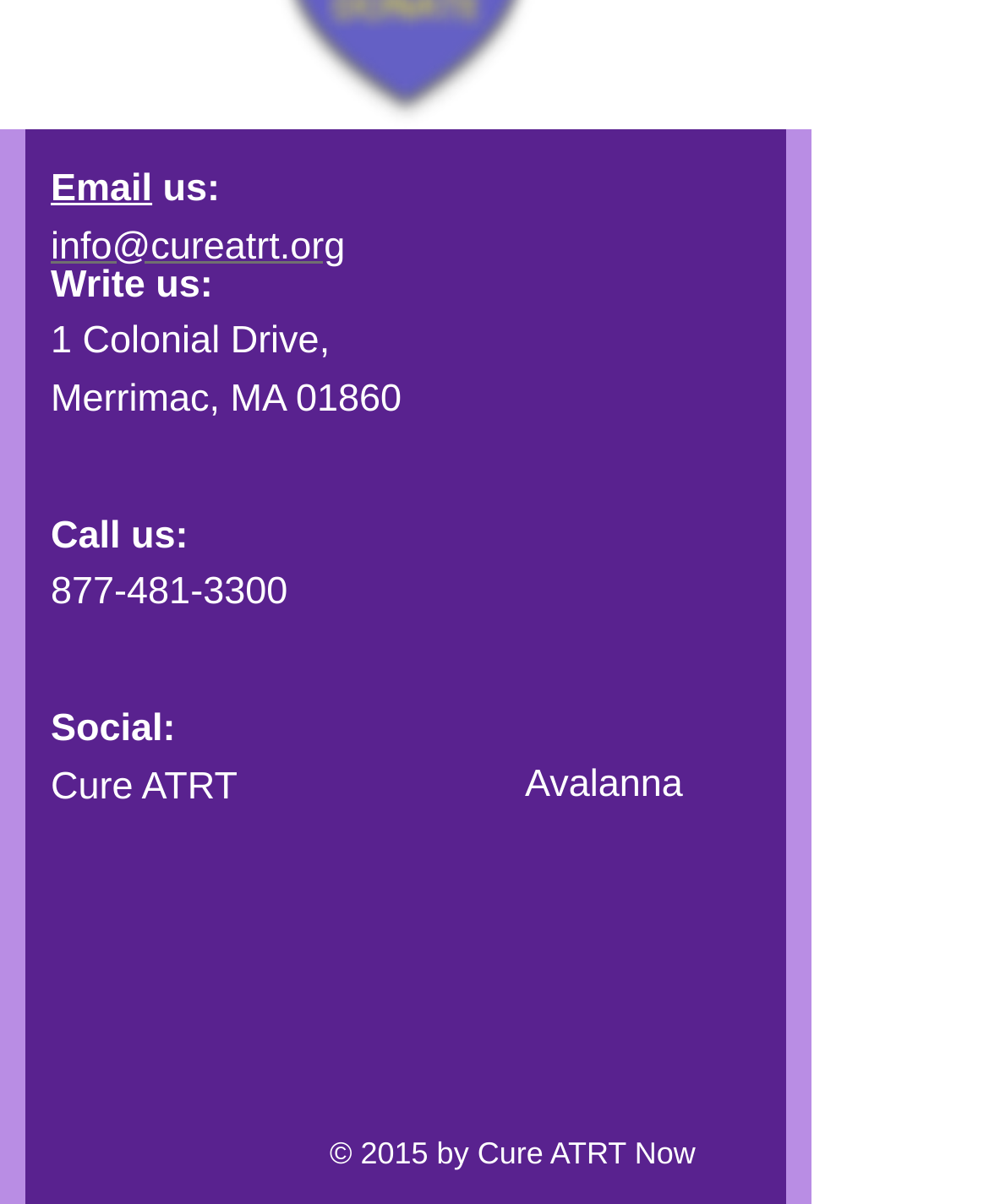Give a concise answer using only one word or phrase for this question:
What is the address to write to?

1 Colonial Drive, Merrimac, MA 01860